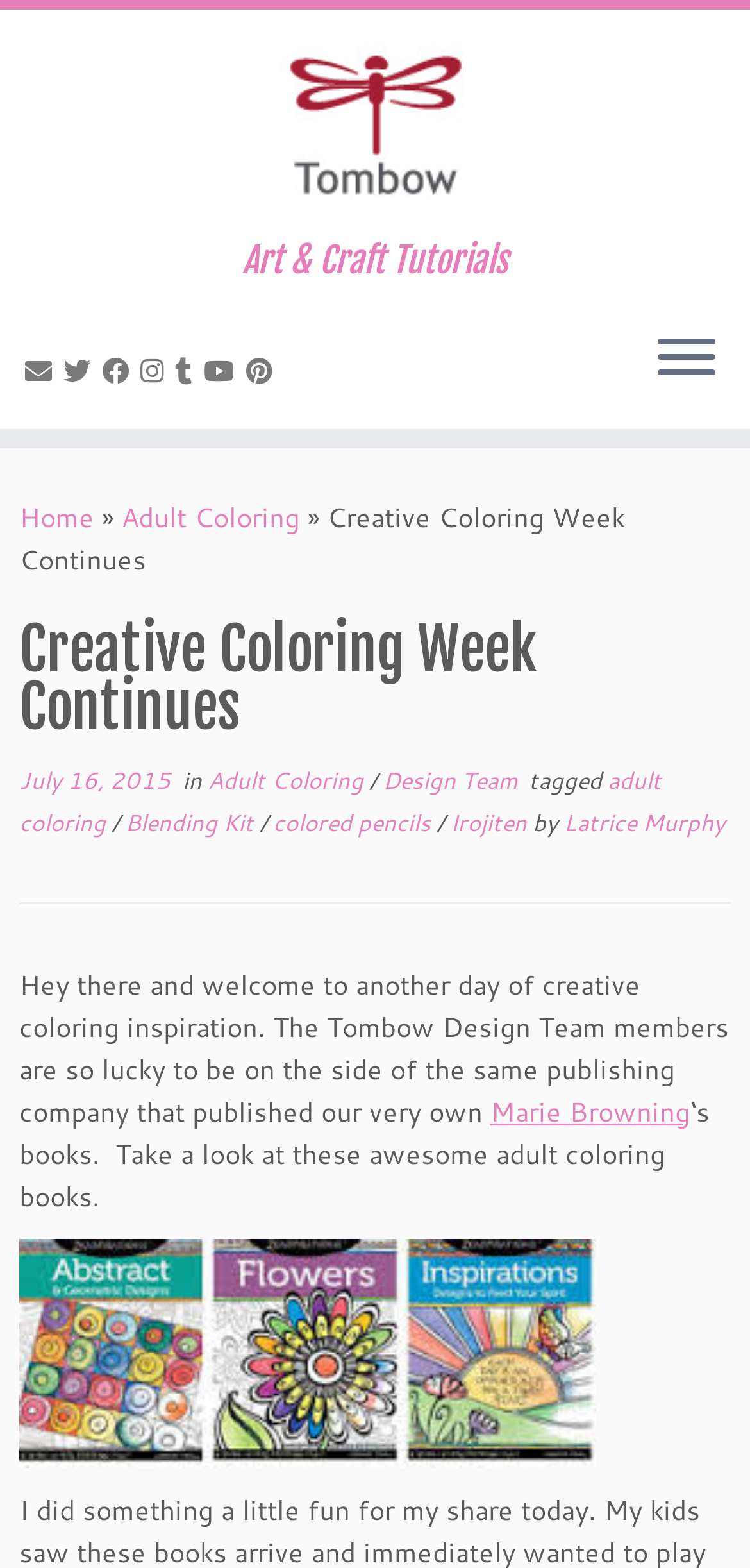Give a one-word or short phrase answer to the question: 
What is the name of the publishing company?

Not mentioned